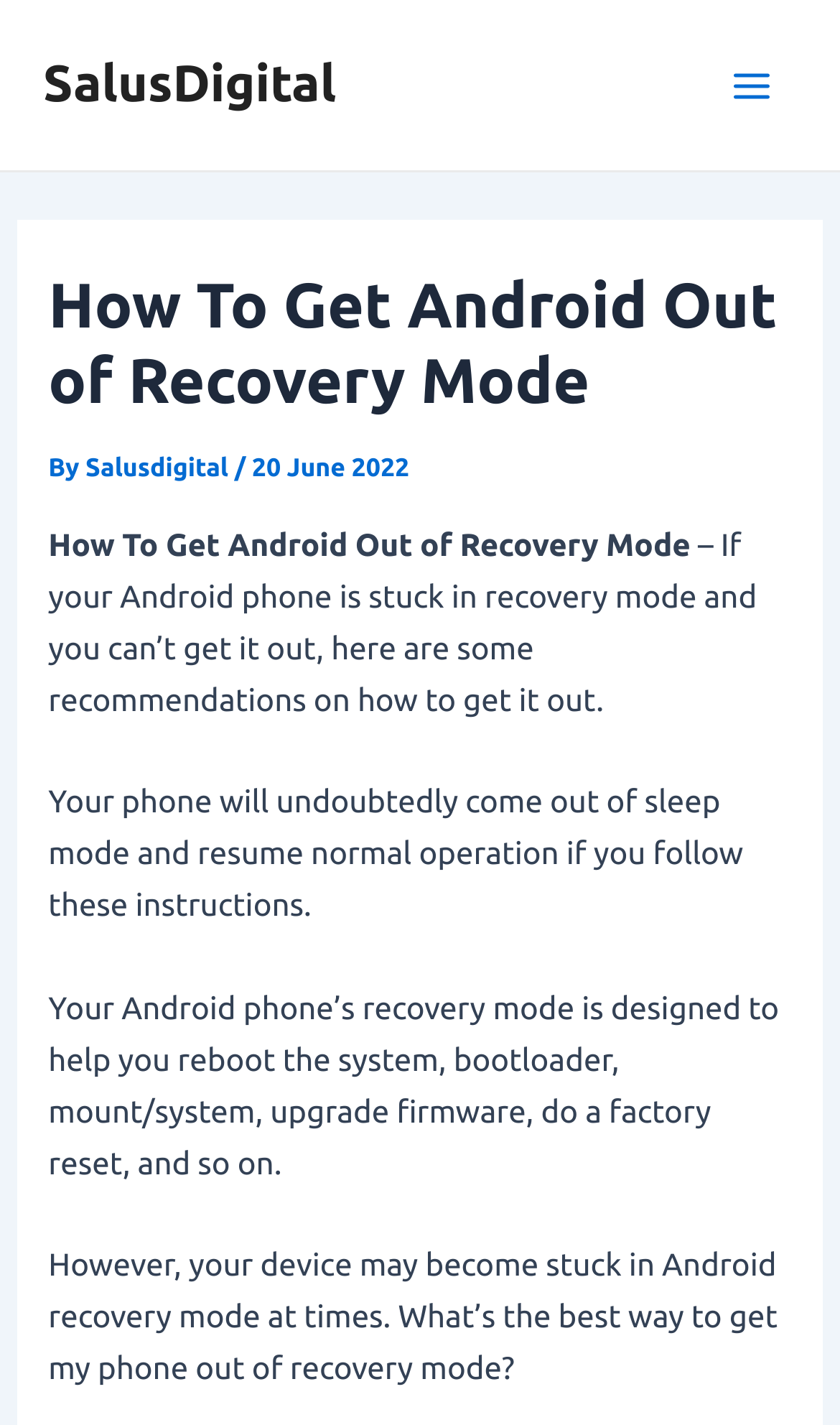Please extract and provide the main headline of the webpage.

How To Get Android Out of Recovery Mode